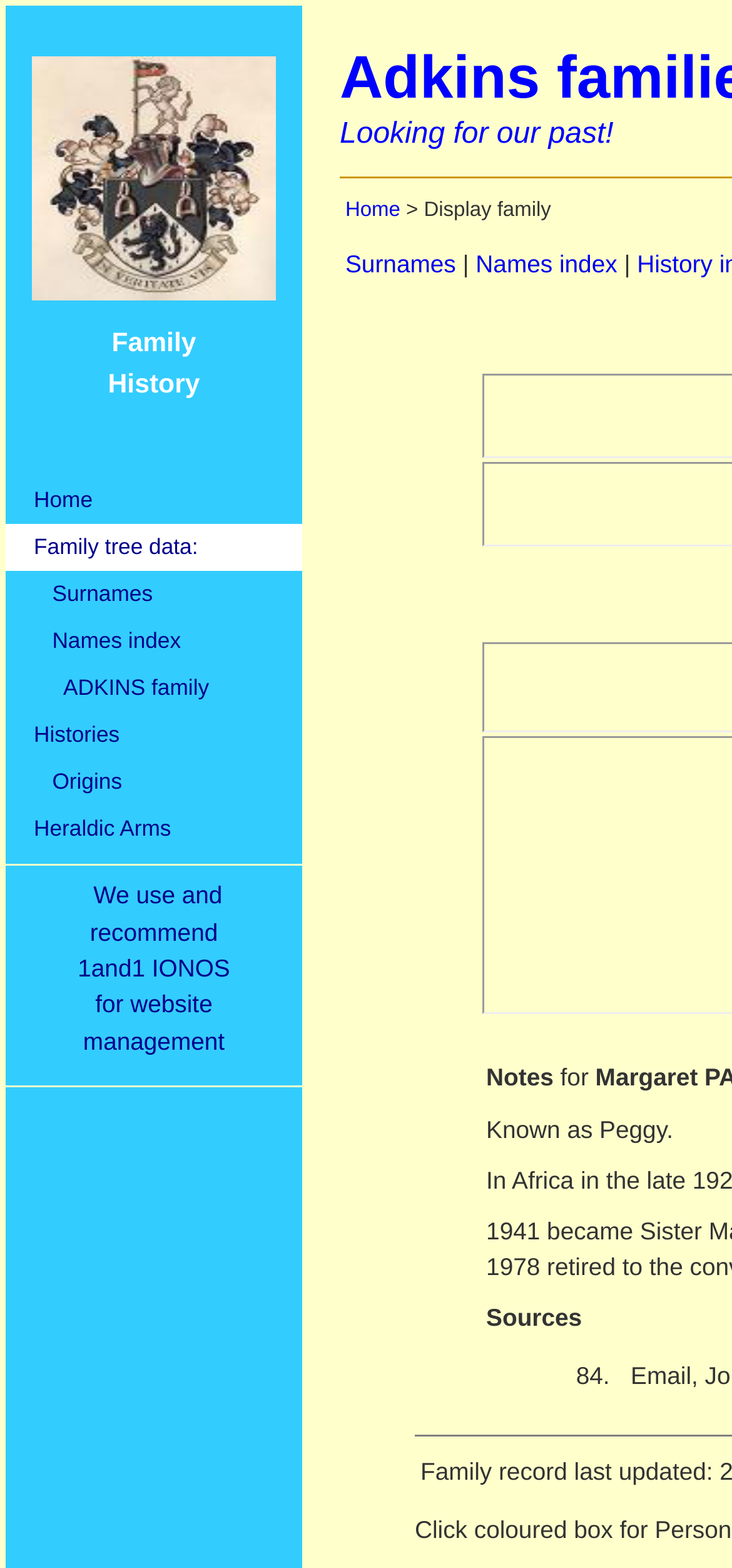Identify the bounding box of the UI element described as follows: "Next Post →". Provide the coordinates as four float numbers in the range of 0 to 1 [left, top, right, bottom].

None